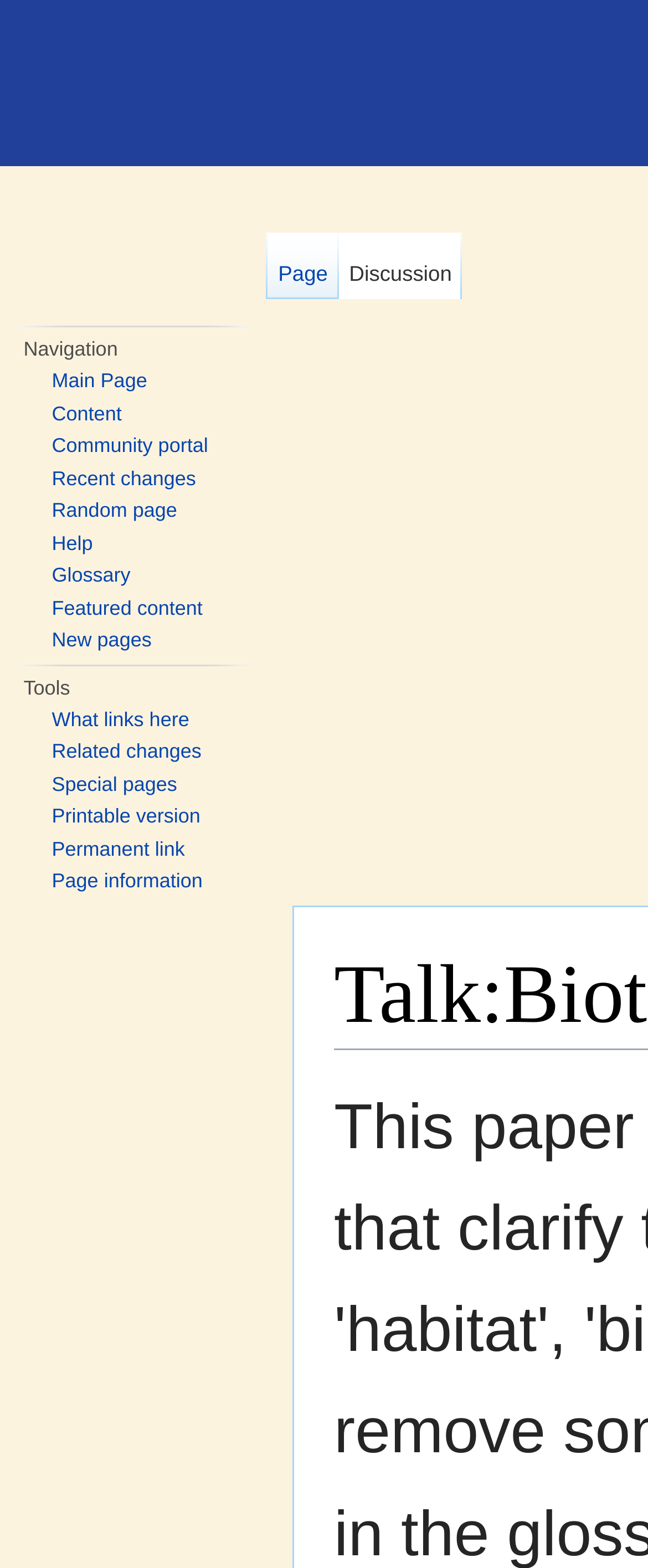Look at the image and give a detailed response to the following question: How many links are there in the top navigation bar?

I looked at the top navigation bar and found that there are two links, 'Page' and 'Discussion'.